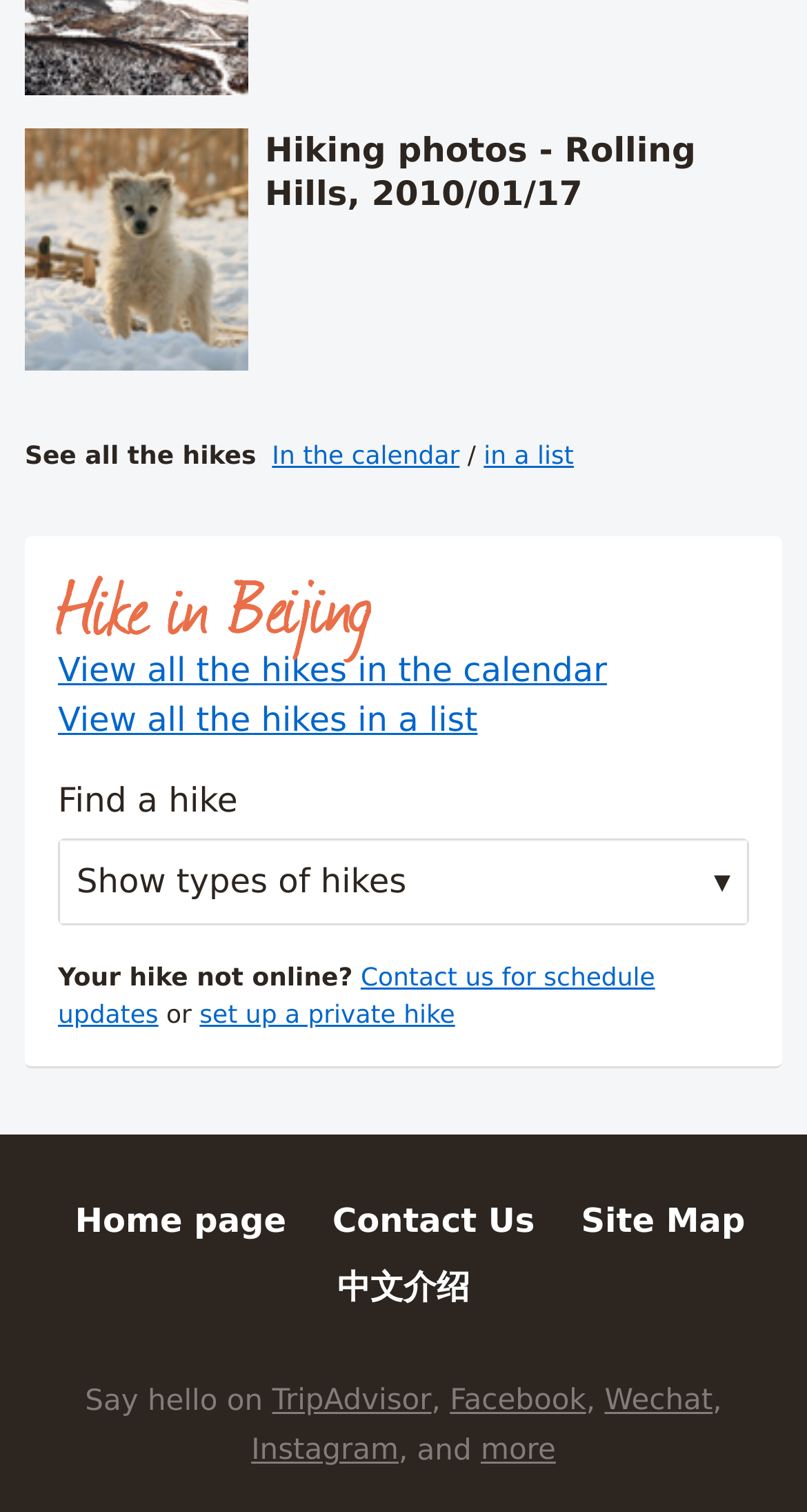Find the bounding box coordinates of the clickable area that will achieve the following instruction: "Contact us for schedule updates".

[0.072, 0.637, 0.812, 0.68]